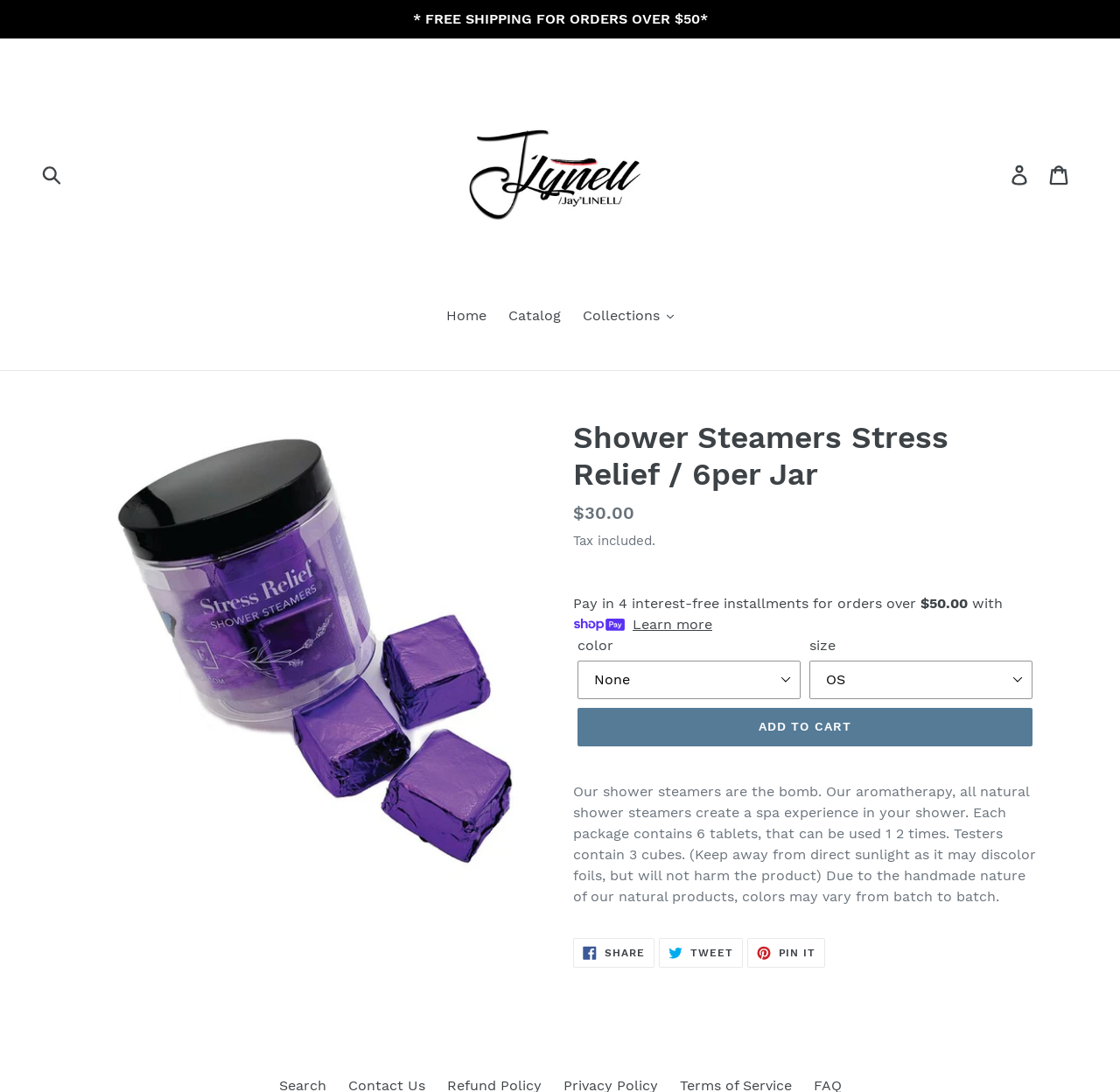Given the element description Home, predict the bounding box coordinates for the UI element in the webpage screenshot. The format should be (top-left x, top-left y, bottom-right x, bottom-right y), and the values should be between 0 and 1.

[0.391, 0.28, 0.442, 0.301]